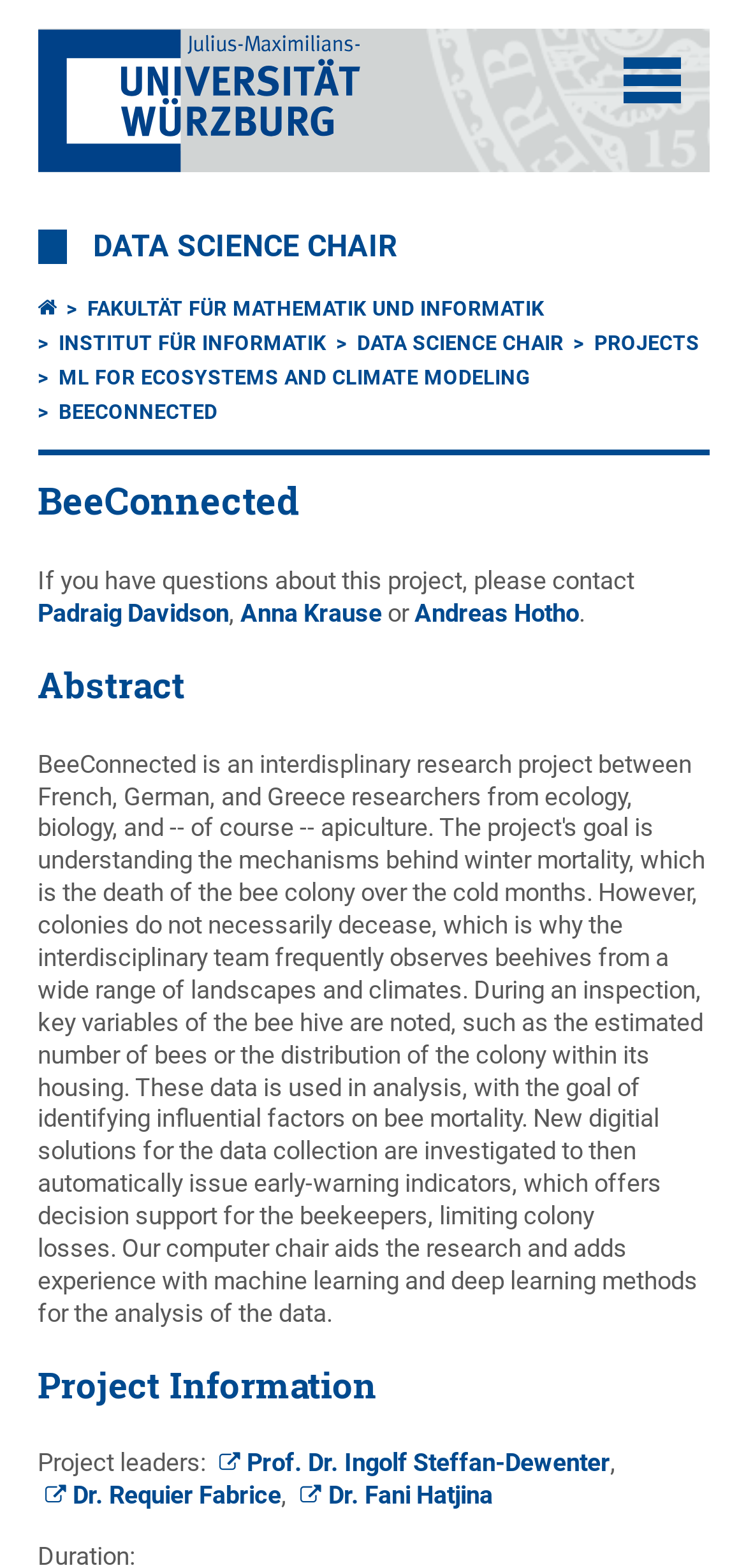Explain the contents of the webpage comprehensively.

The webpage is about the BeeConnected project, which is part of the Data Science Chair. At the top left, there is a navigation link to open or close the navigation menu. Next to it, there is a link to return to the start page, accompanied by an image. 

Below these links, there is a prominent link to the Data Science Chair, followed by a navigation menu with several links to related pages, including the faculty, institute, projects, and specific research areas like machine learning for ecosystems and climate modeling.

The main content of the page starts with a header section that displays the title "BeeConnected". Below this header, there is a paragraph of text that provides contact information for the project, including three names with links to their respective profiles.

Further down, there are three sections with headings: "Abstract", "Project Information", and another section with project leaders' information. The project leaders' section lists three names with titles and links to their profiles, separated by commas.